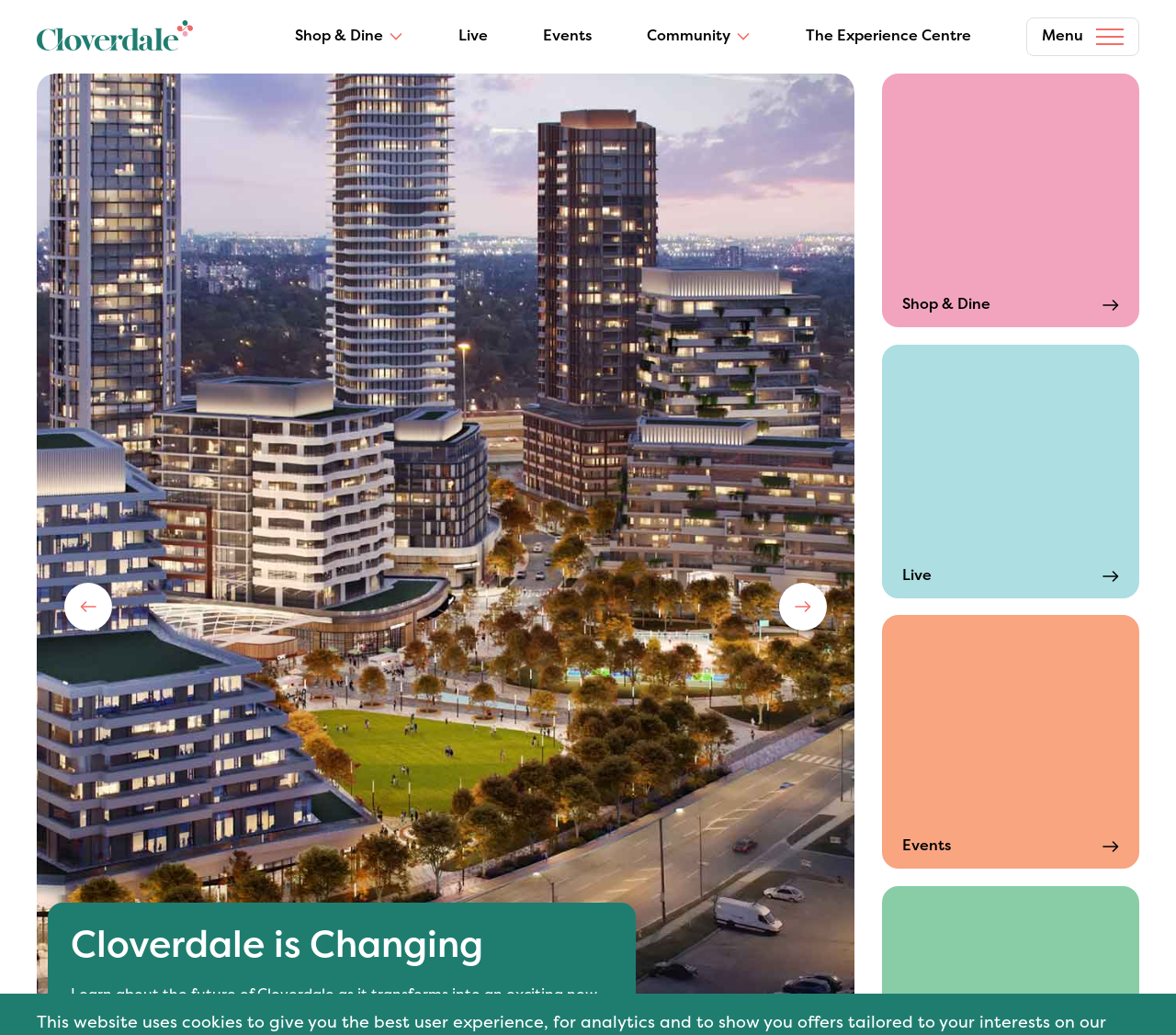Give a detailed account of the webpage's layout and content.

The webpage is about Cloverdale, a vibrant community hub in Etobicoke, featuring living, retail, arts, and culture. At the top, there is a main navigation menu with several options, including "Shop & Dine", "Live", "Events", "Community", and "The Experience Centre". Below the navigation menu, there is a prominent section with three large links, each accompanied by an image. The first link is "Shop & Dine", with an image of a shopping area. The second link is "Live", with an image of a residential area. The third link is "Events", with an image of food trucks.

On the top-right corner, there is a button to open a secondary navigation menu. Below the main navigation menu, there are also links to "About Us", "News", and "Contact". Additionally, there are two buttons to navigate through a slideshow, with small images on them.

The webpage has a clean and organized layout, making it easy to navigate and find information about Cloverdale.